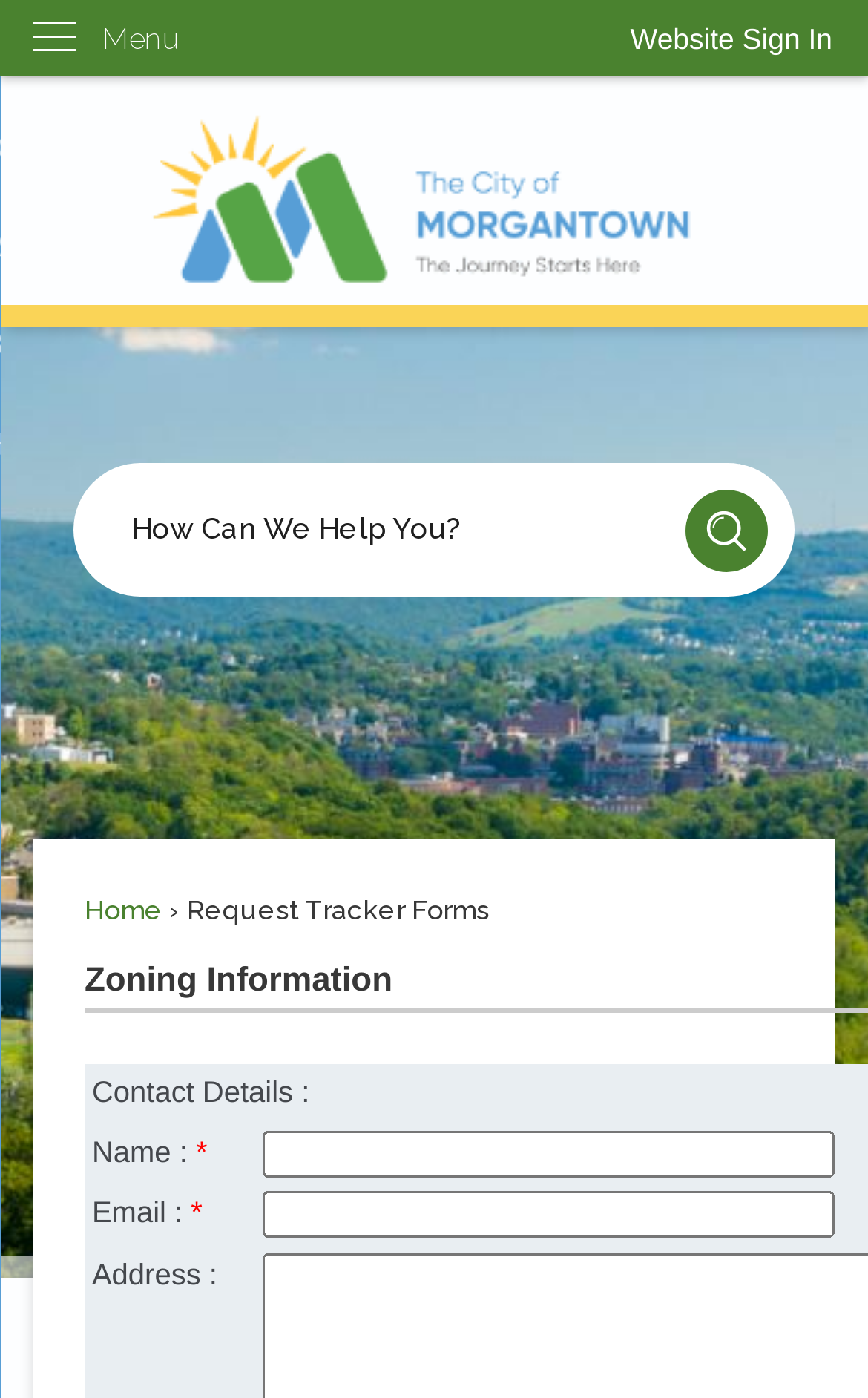Provide a single word or phrase answer to the question: 
How many links are present on the webpage?

Three